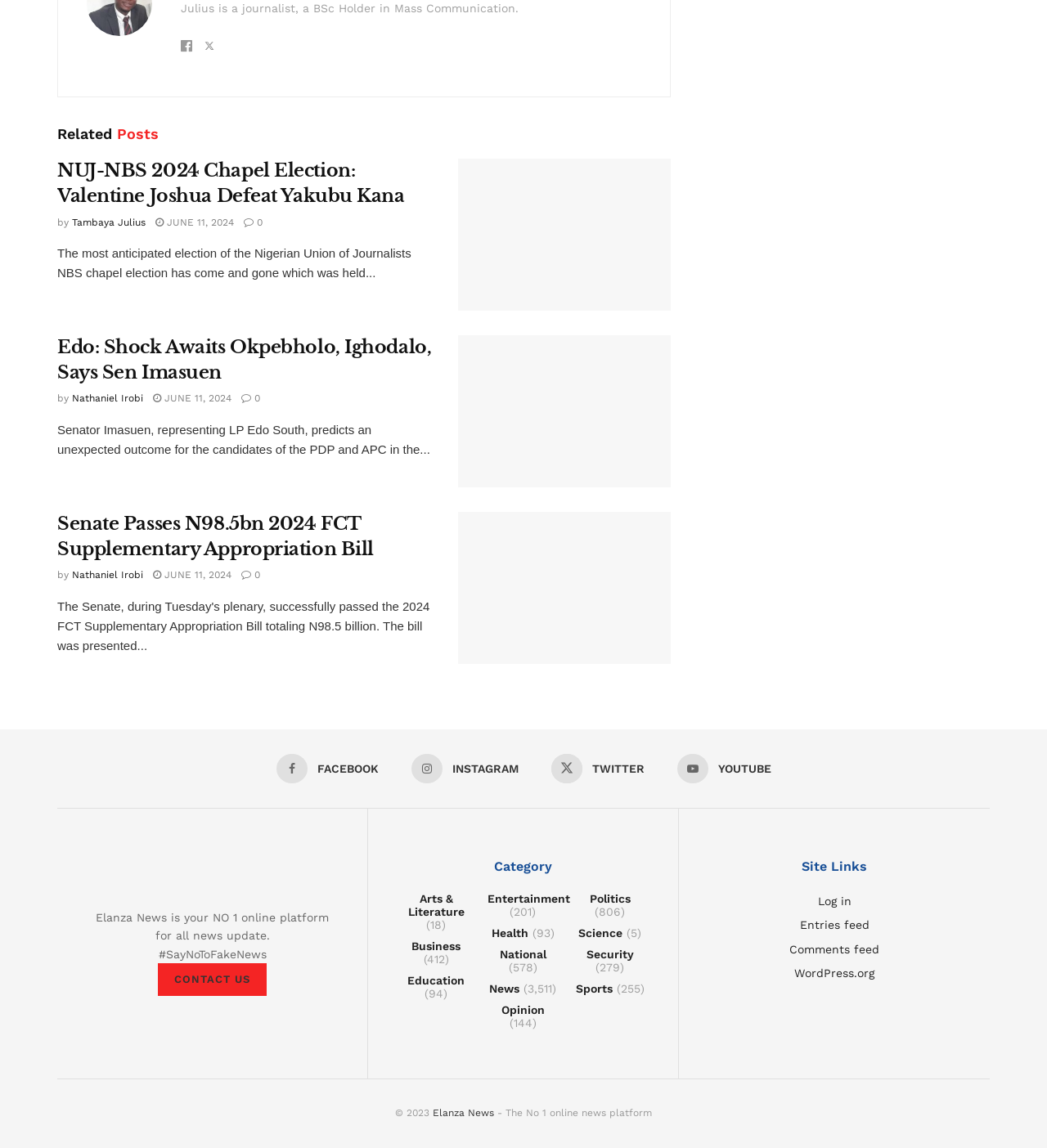What is the name of the journalist mentioned on the webpage?
With the help of the image, please provide a detailed response to the question.

The webpage mentions a journalist named Julius, who is a BSc Holder in Mass Communication.